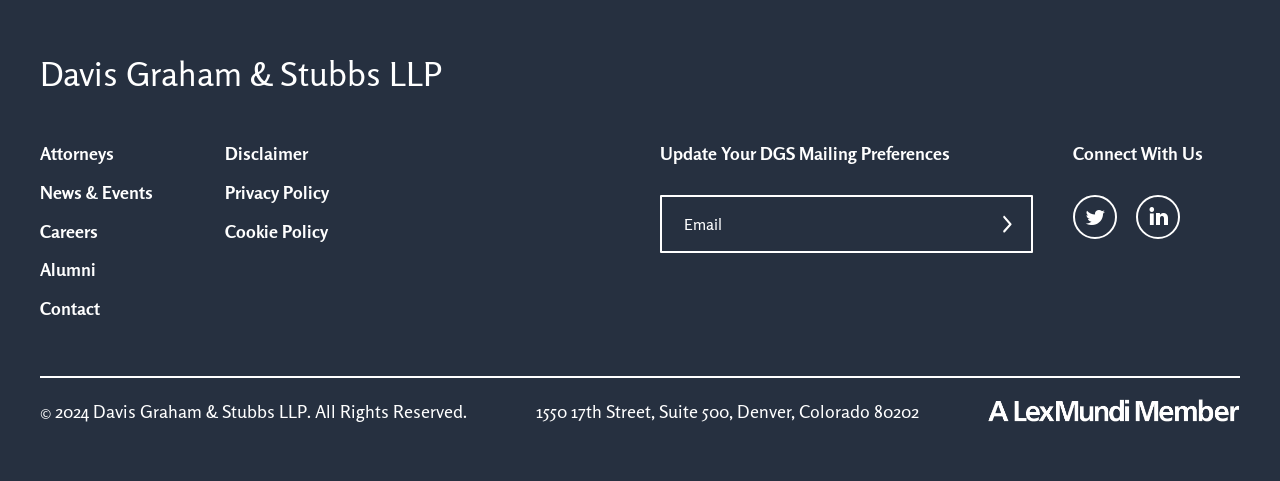Can you identify the bounding box coordinates of the clickable region needed to carry out this instruction: 'Follow Davis Graham & Stubbs LLP on Twitter'? The coordinates should be four float numbers within the range of 0 to 1, stated as [left, top, right, bottom].

[0.839, 0.406, 0.873, 0.498]